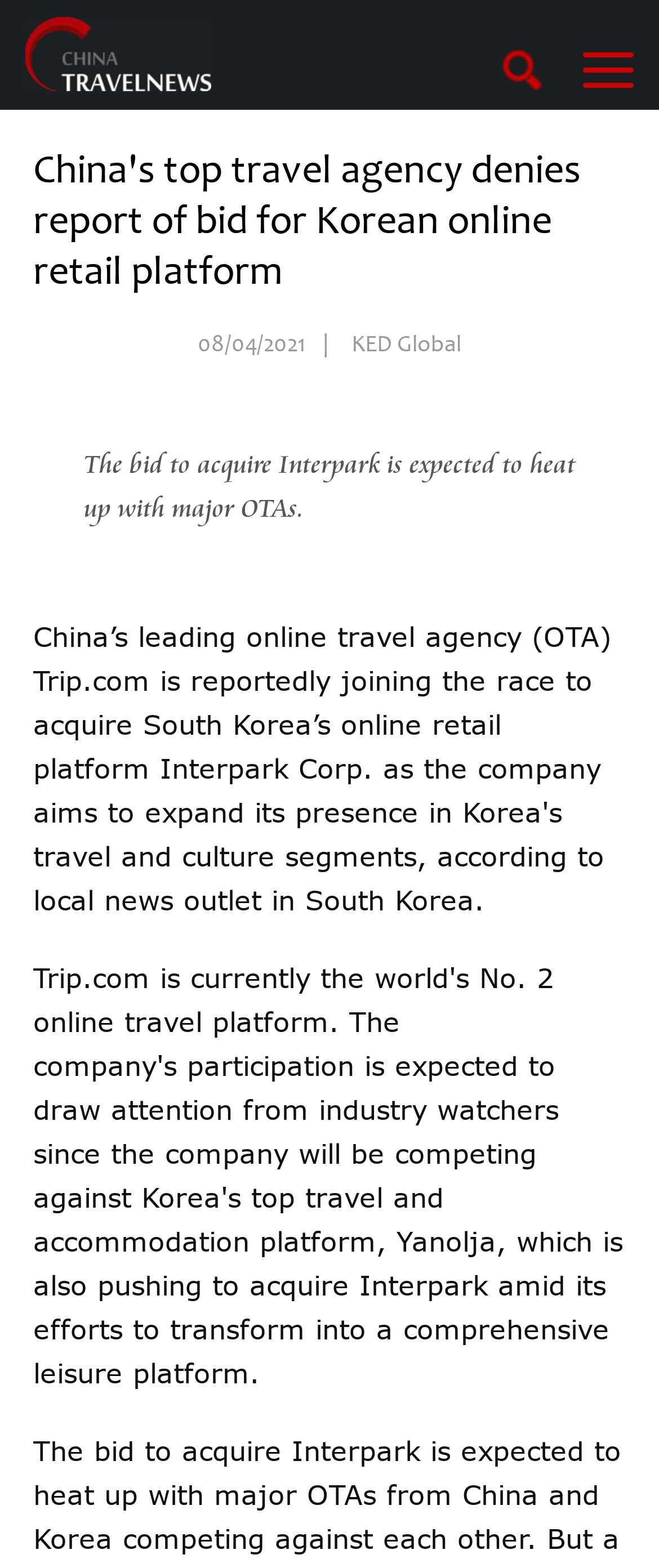Determine the main text heading of the webpage and provide its content.

China's top travel agency denies report of bid for Korean online retail platform